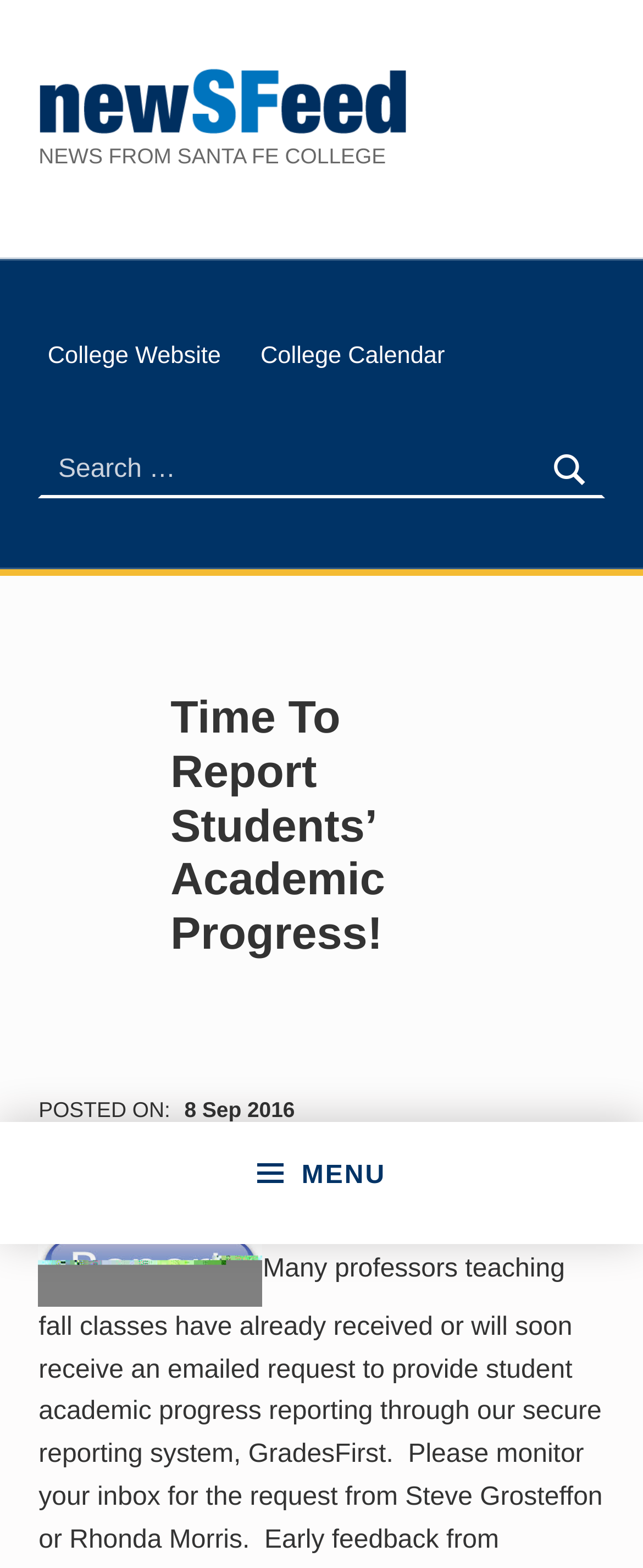Point out the bounding box coordinates of the section to click in order to follow this instruction: "View the report image".

[0.06, 0.786, 0.409, 0.833]